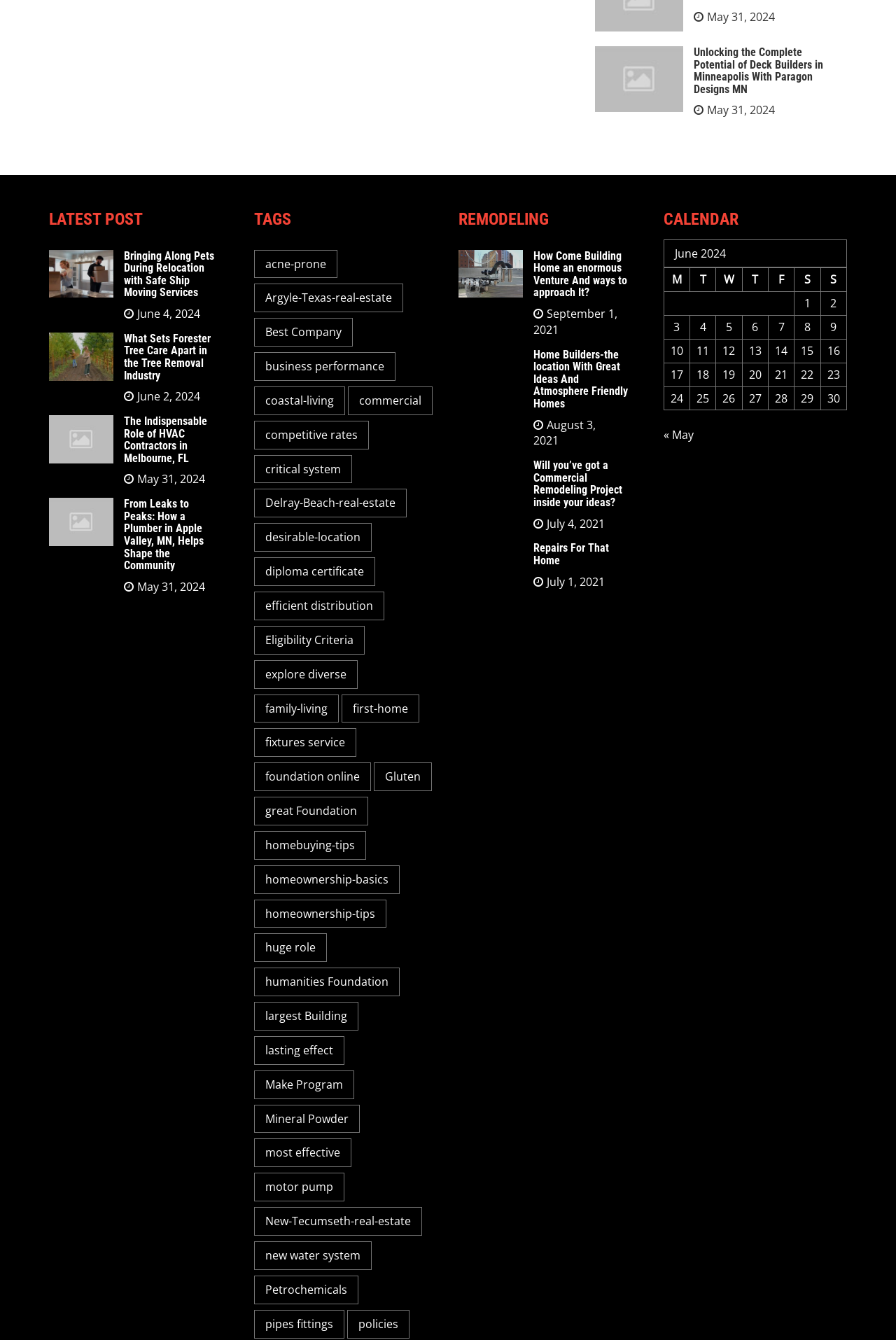Based on the element description: "Repairs For That Home", identify the UI element and provide its bounding box coordinates. Use four float numbers between 0 and 1, [left, top, right, bottom].

[0.595, 0.404, 0.68, 0.423]